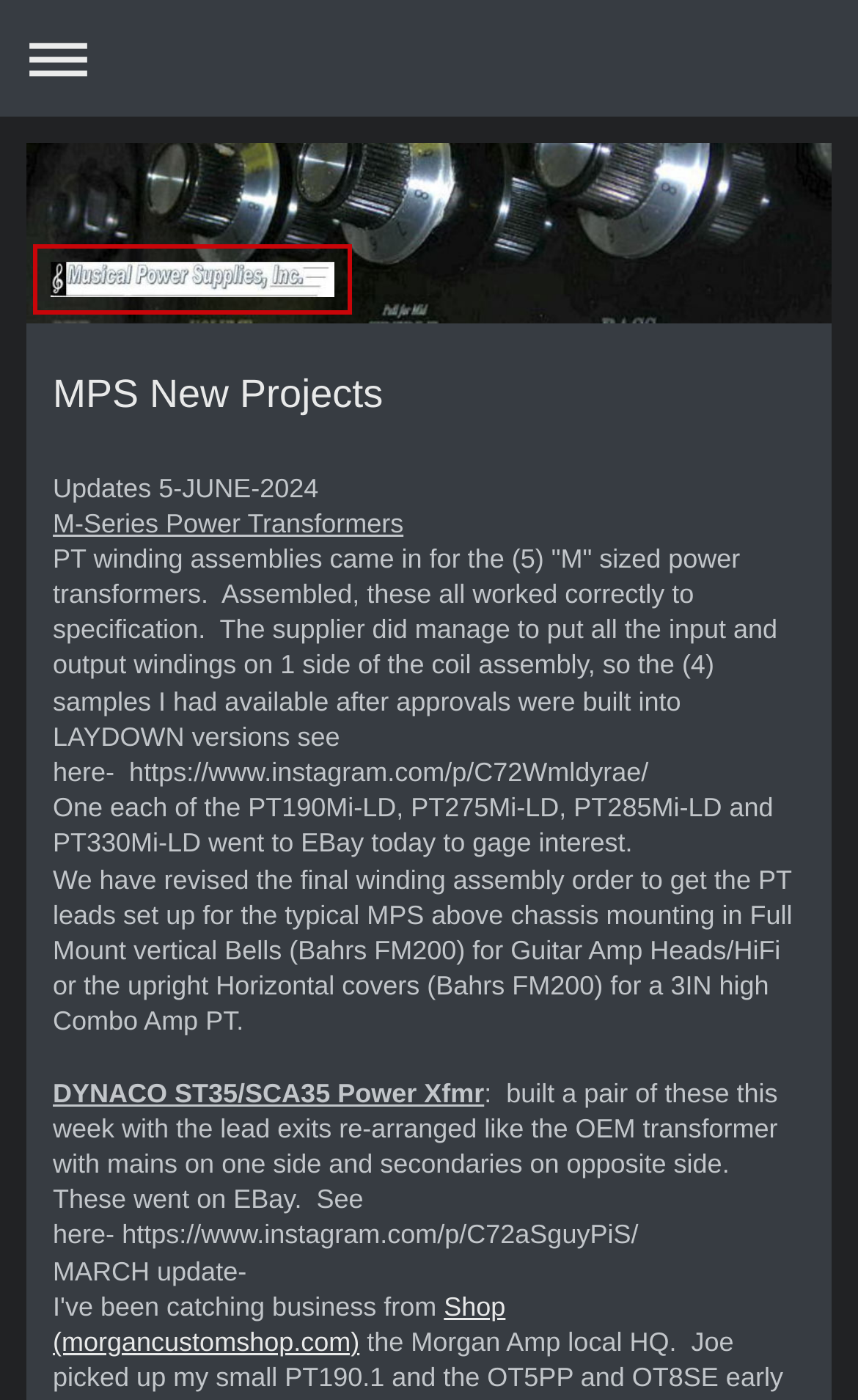Can you determine the main header of this webpage?

MPS New Projects